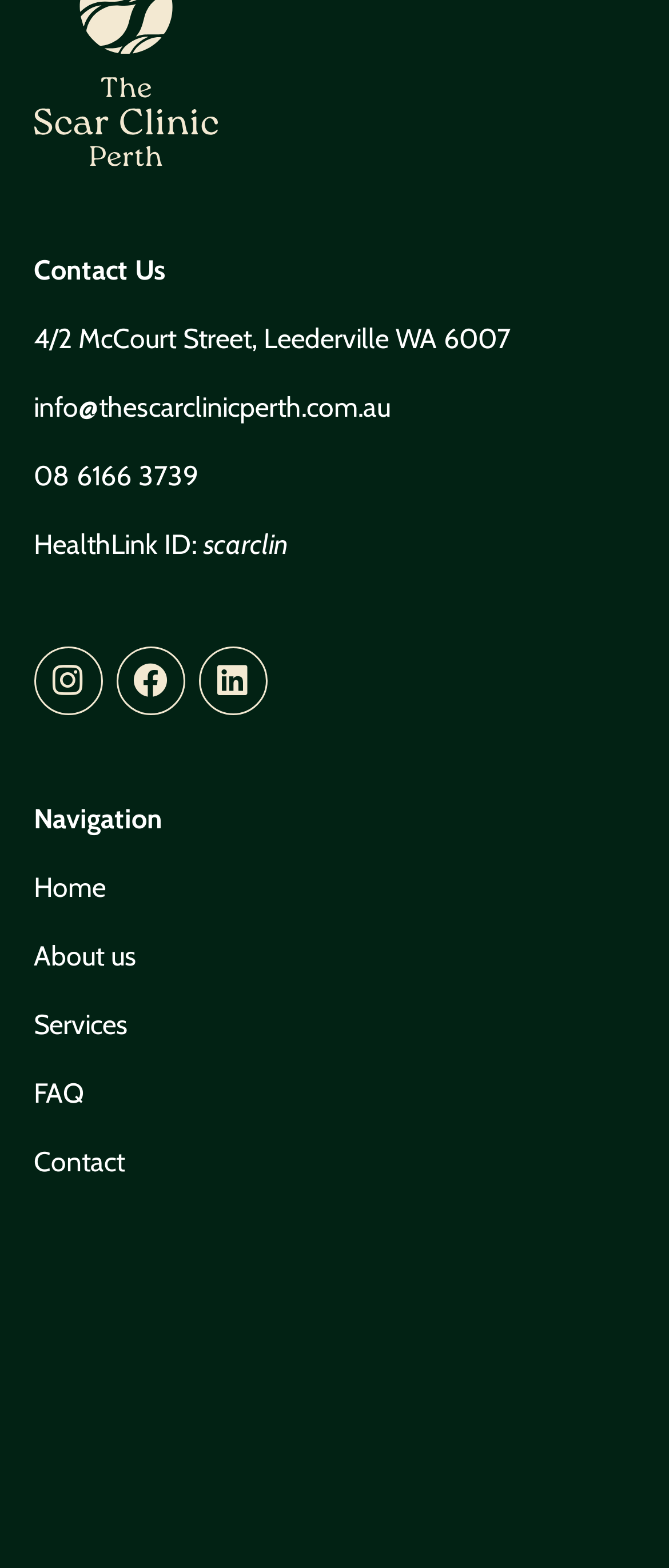Using the provided description: "FAQ", find the bounding box coordinates of the corresponding UI element. The output should be four float numbers between 0 and 1, in the format [left, top, right, bottom].

[0.05, 0.686, 0.124, 0.707]